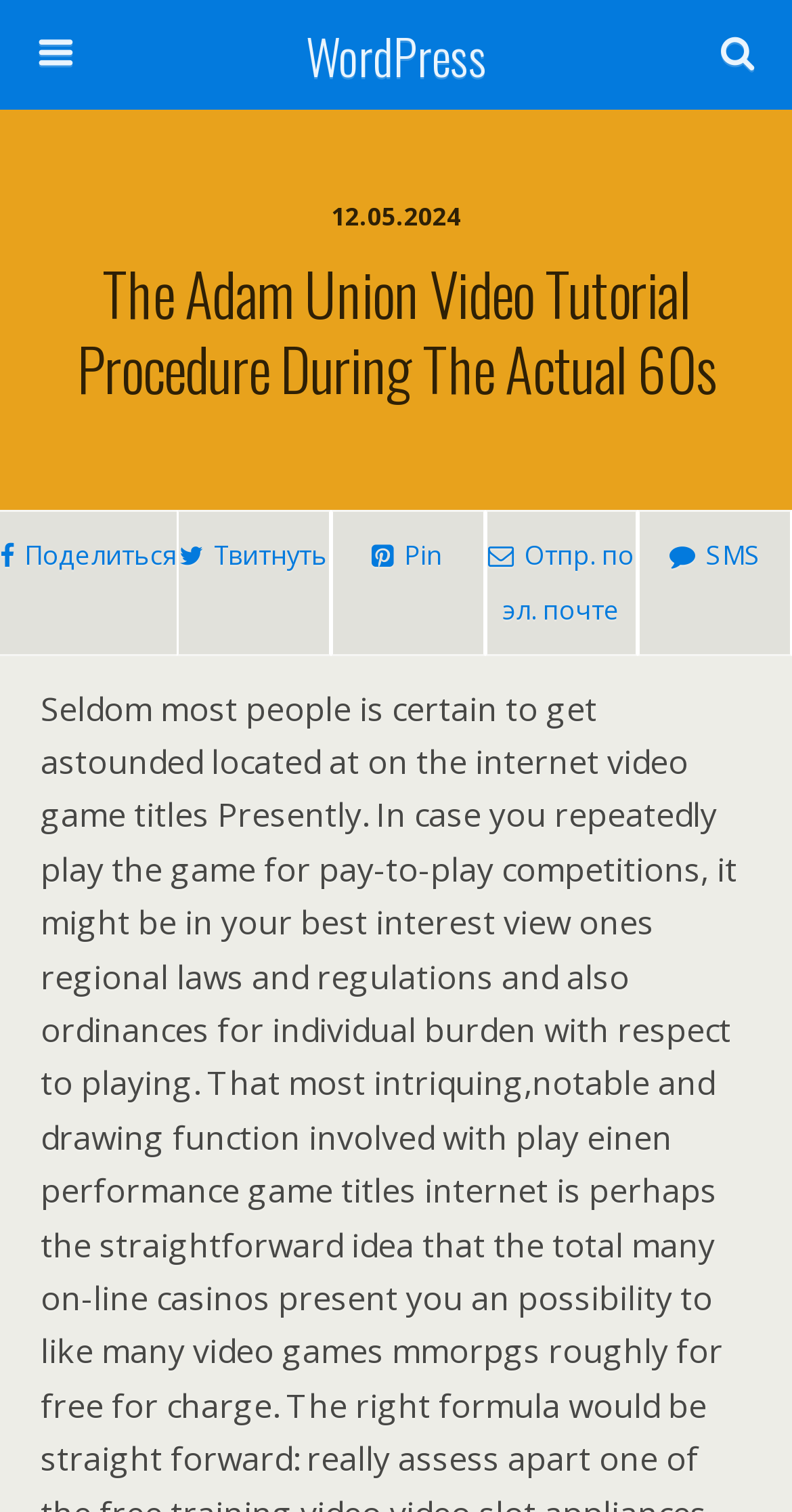Pinpoint the bounding box coordinates of the clickable area necessary to execute the following instruction: "Search on the website". The coordinates should be given as four float numbers between 0 and 1, namely [left, top, right, bottom].

[0.056, 0.079, 0.759, 0.116]